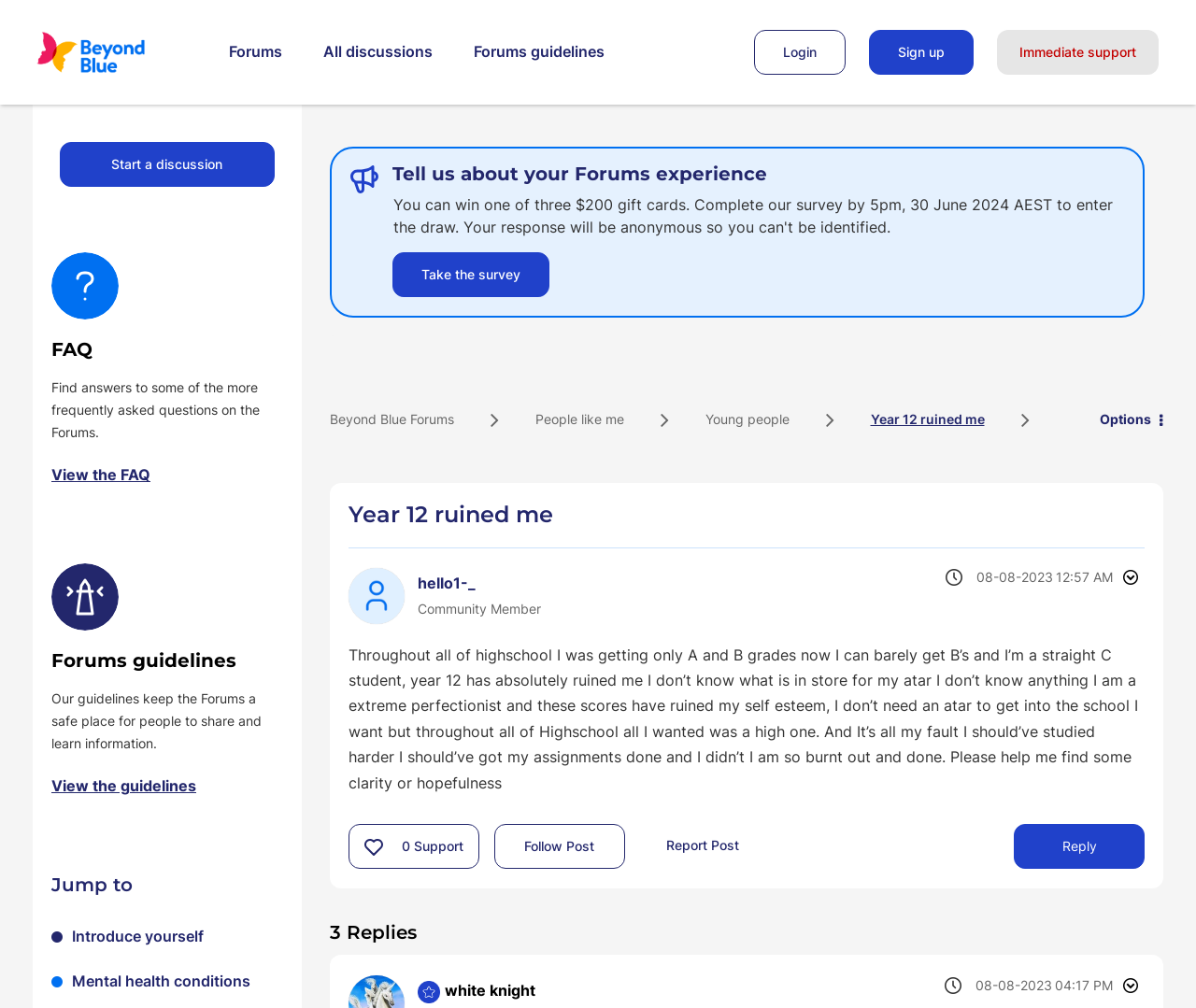Determine the bounding box coordinates (top-left x, top-left y, bottom-right x, bottom-right y) of the UI element described in the following text: white knight

[0.371, 0.973, 0.447, 0.992]